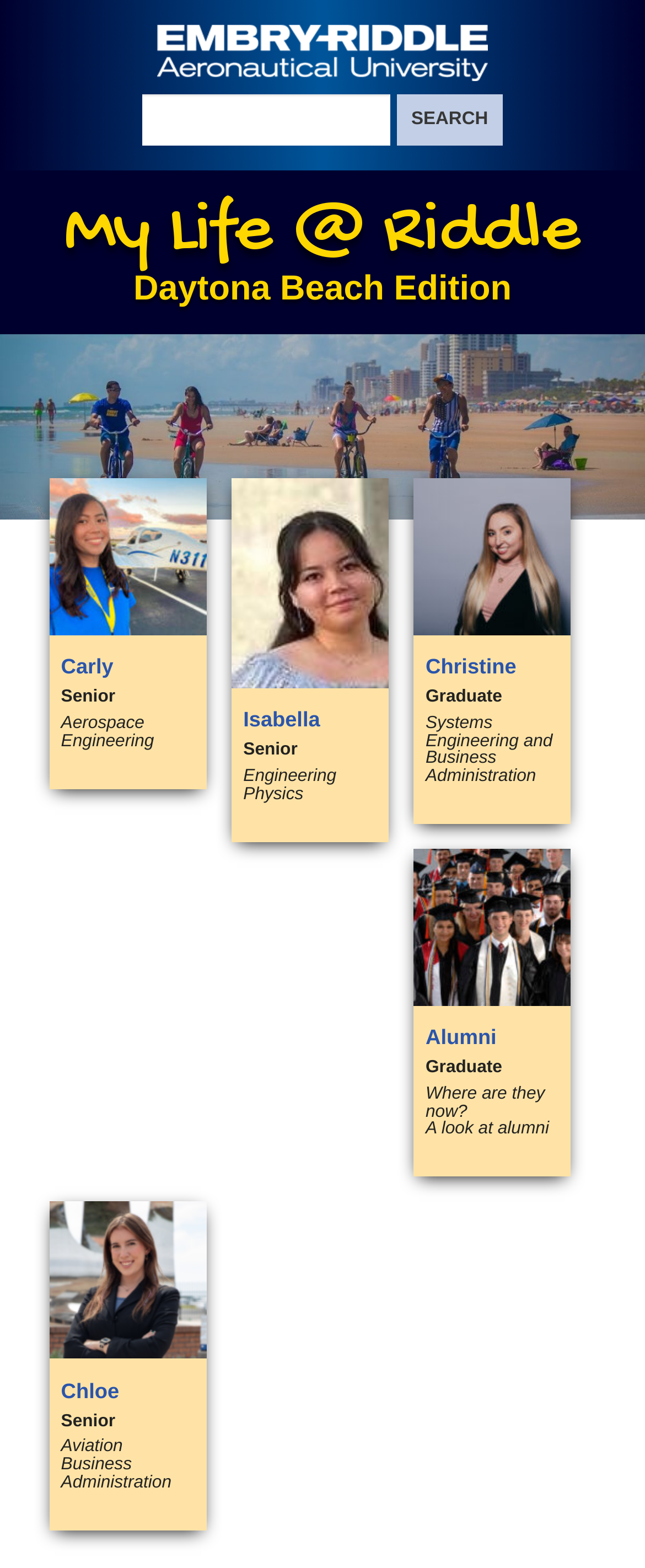Extract the bounding box coordinates for the HTML element that matches this description: "ChristineGraduateSystems Engineering and Business Administration". The coordinates should be four float numbers between 0 and 1, i.e., [left, top, right, bottom].

[0.641, 0.305, 0.885, 0.525]